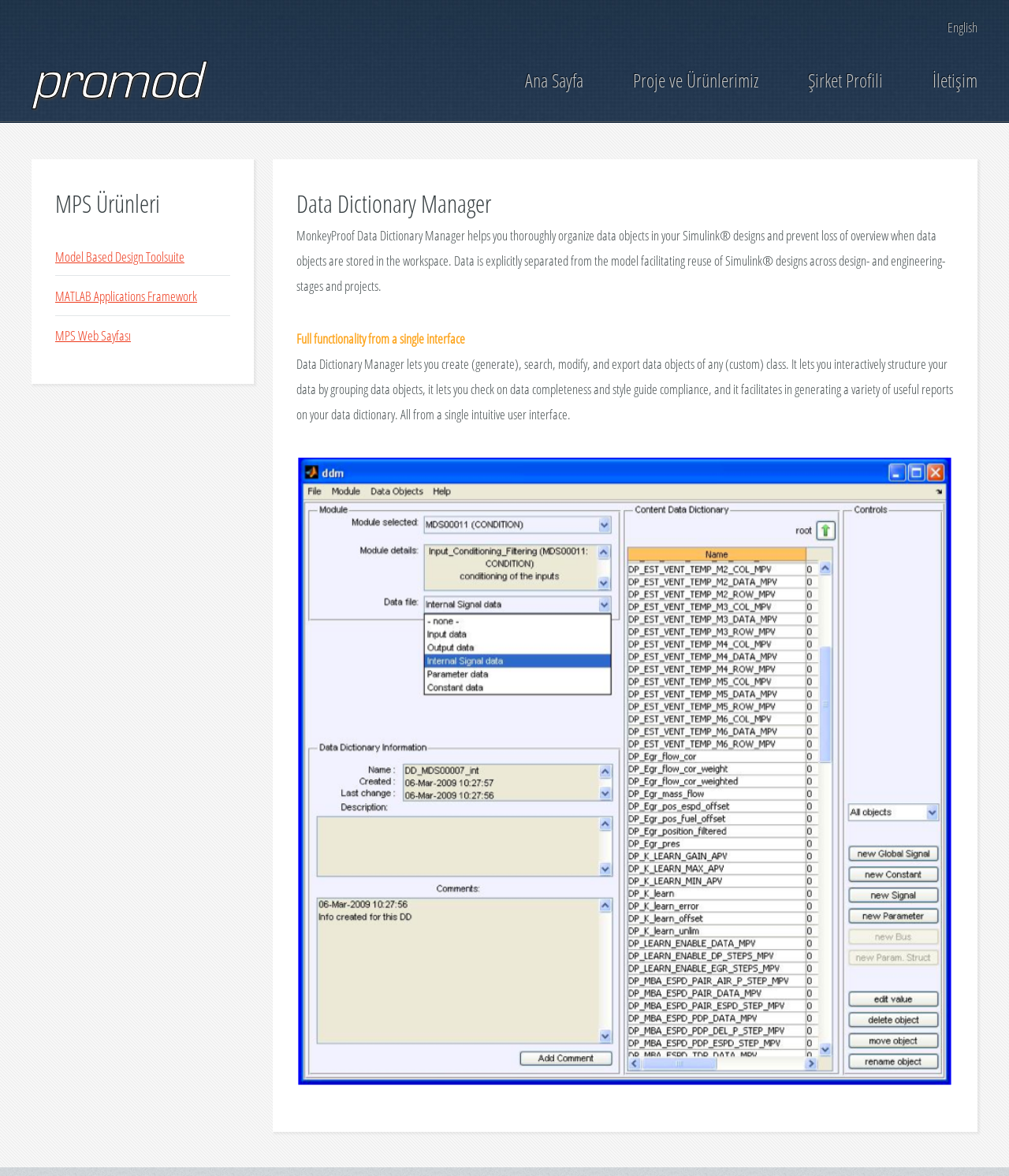How many links are in the top navigation bar?
Your answer should be a single word or phrase derived from the screenshot.

5